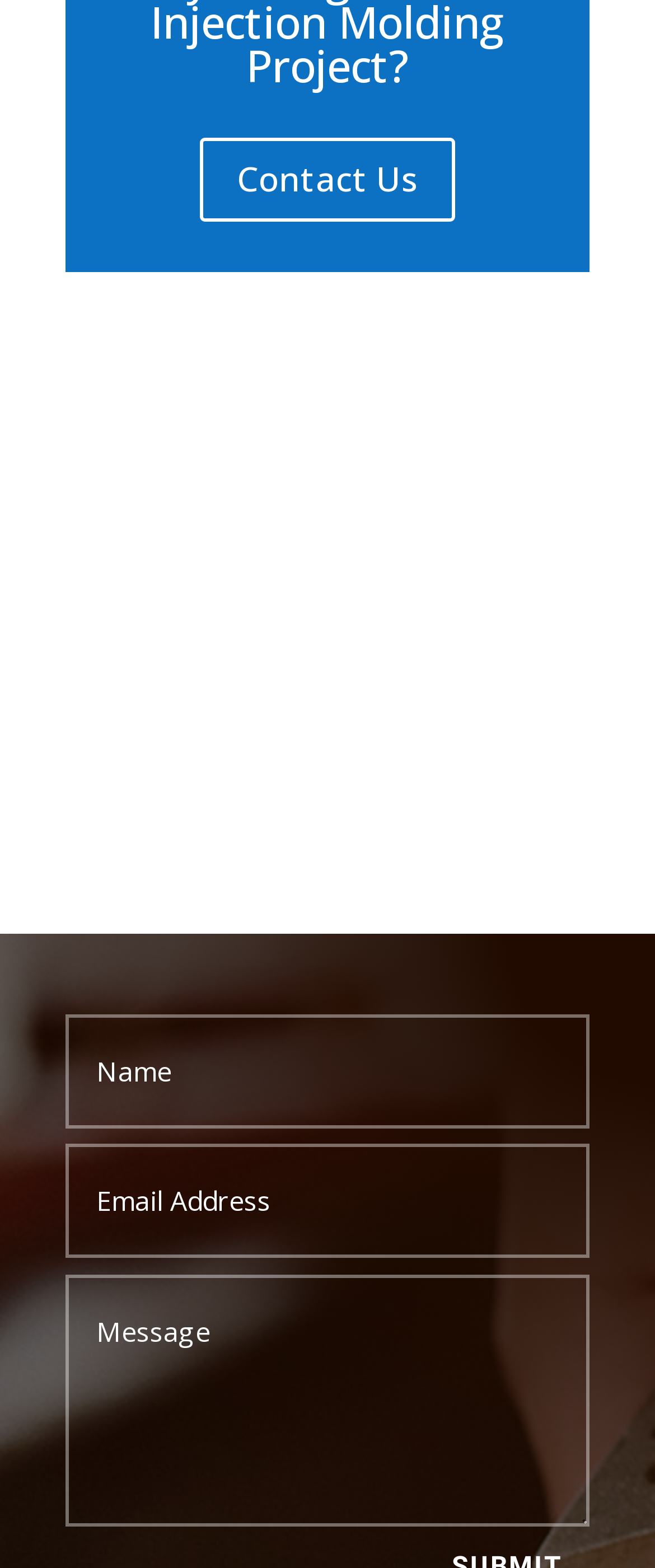Respond to the following question using a concise word or phrase: 
How many textboxes are available to fill out?

3